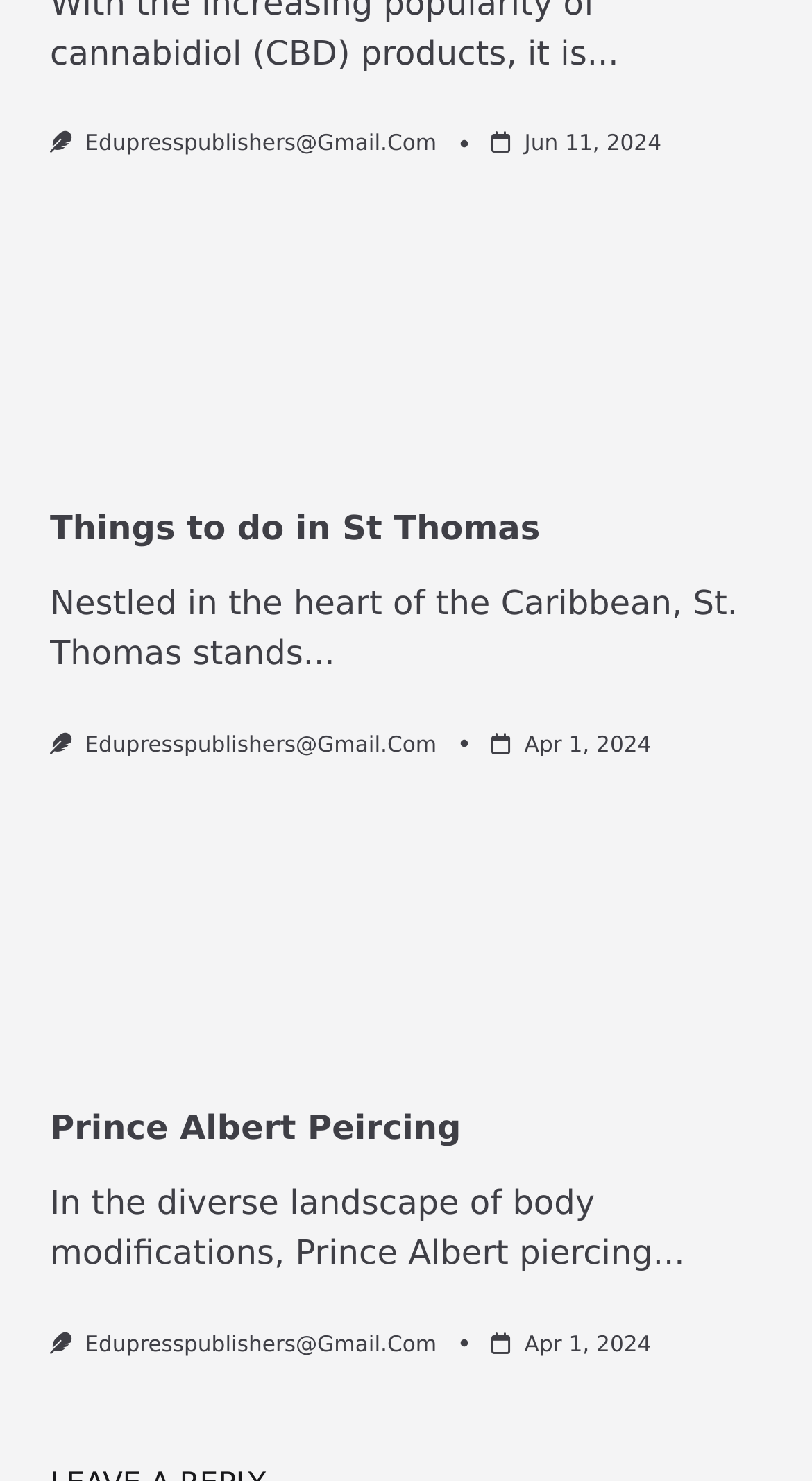How many links are in the first article?
Look at the image and provide a short answer using one word or a phrase.

3